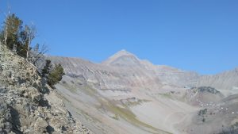Answer the question below in one word or phrase:
What type of terrain is featured in the foreground of the image?

Rocky